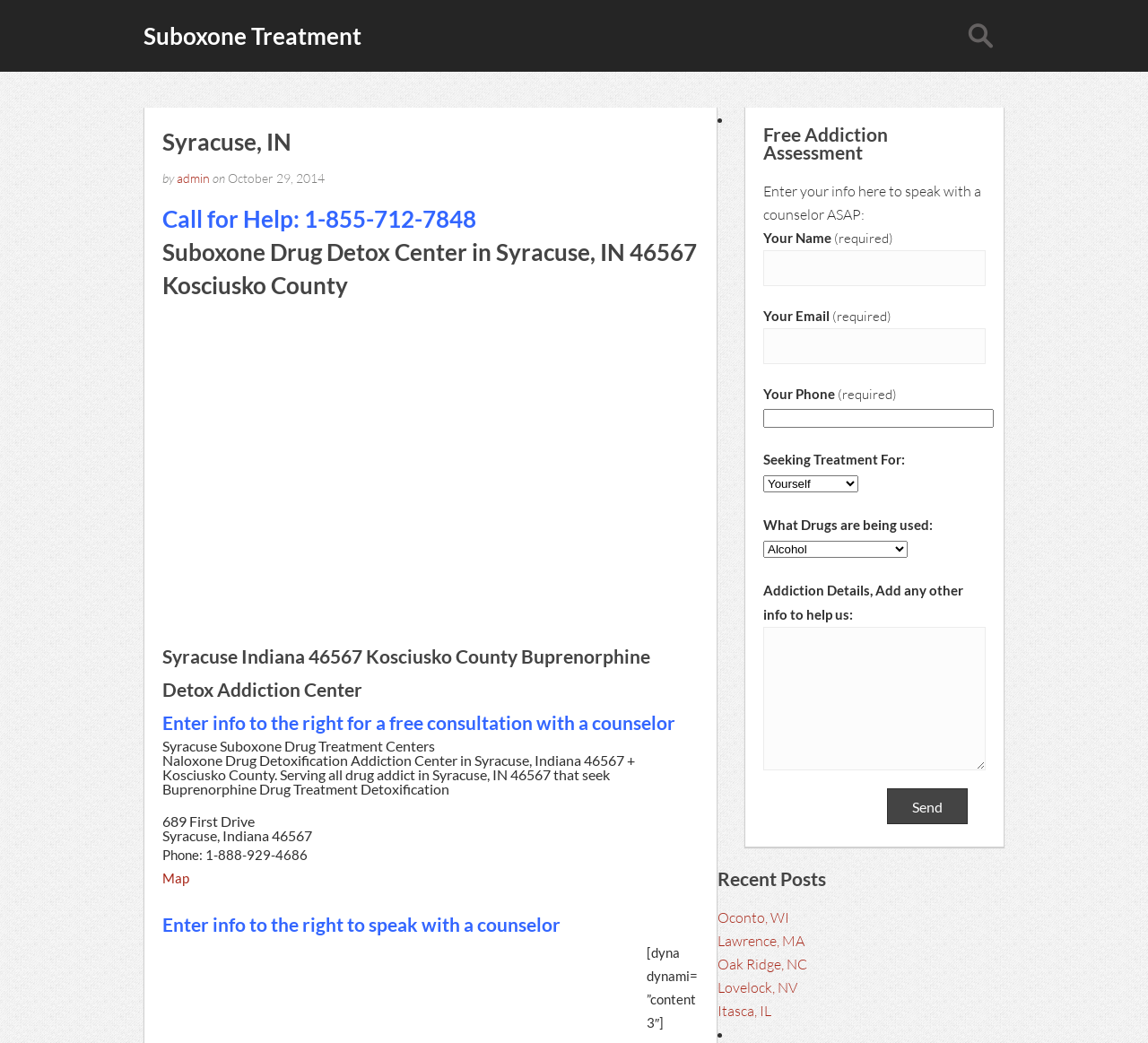What is the phone number to call for help?
Refer to the image and provide a one-word or short phrase answer.

1-855-712-7848